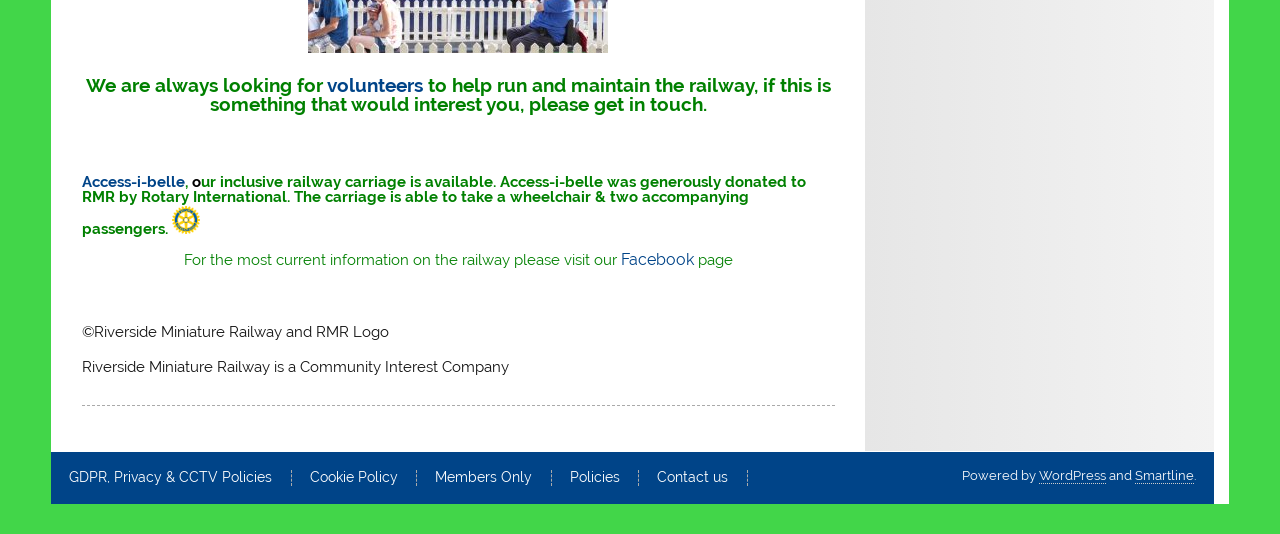Given the description: "GDPR, Privacy & CCTV Policies", determine the bounding box coordinates of the UI element. The coordinates should be formatted as four float numbers between 0 and 1, [left, top, right, bottom].

[0.054, 0.883, 0.213, 0.909]